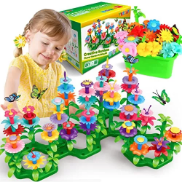Respond concisely with one word or phrase to the following query:
What is the name of the playset?

Flower Garden Creative Playset